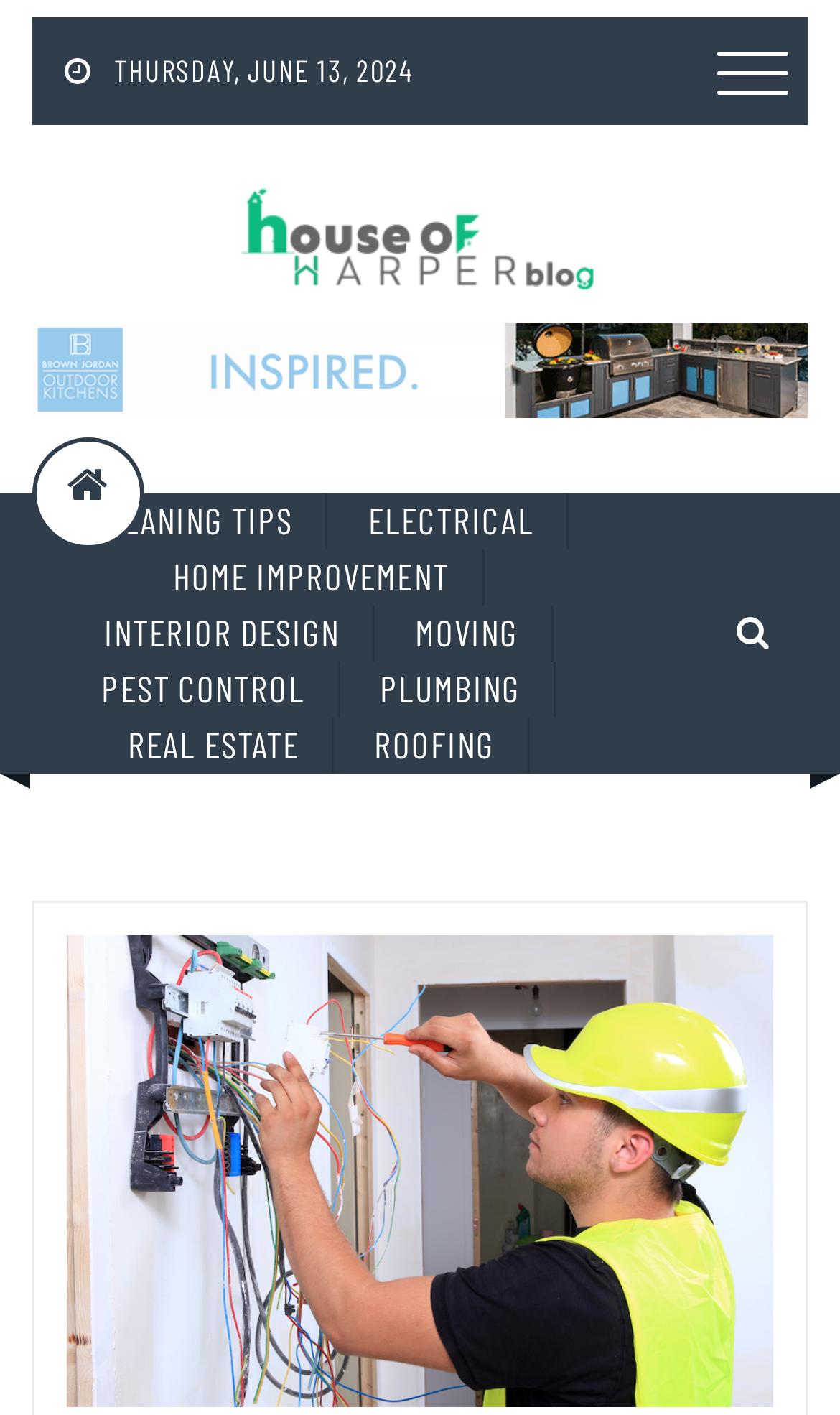Using the information in the image, give a comprehensive answer to the question: 
What is the last category listed on the webpage?

I looked at the link elements with text that appears to be a category name and found that the last one is 'ROOFING' with a bounding box with coordinates [0.407, 0.507, 0.63, 0.547]. This suggests that 'ROOFING' is the last category listed on the webpage.